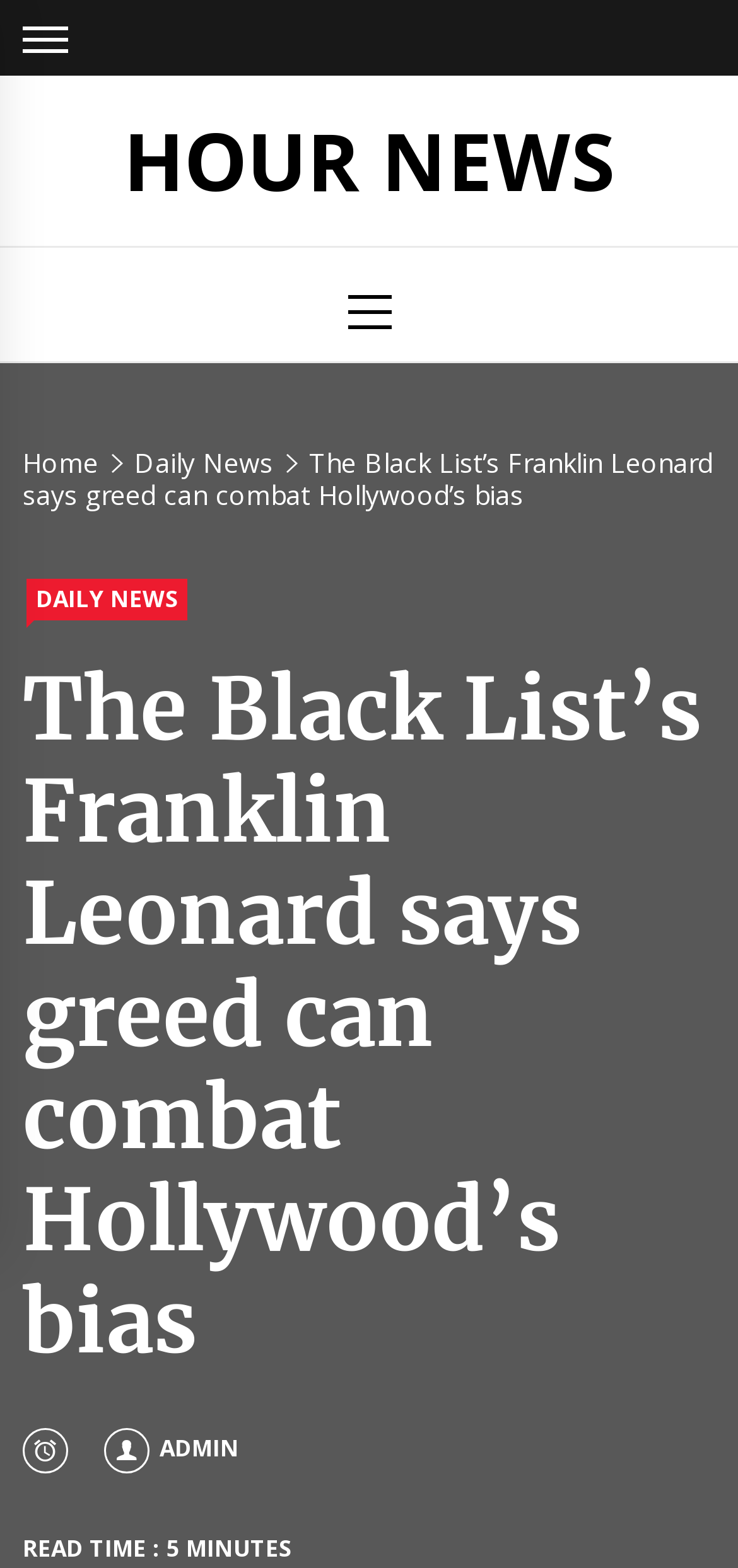Find and provide the bounding box coordinates for the UI element described with: "Home".

[0.031, 0.284, 0.151, 0.307]